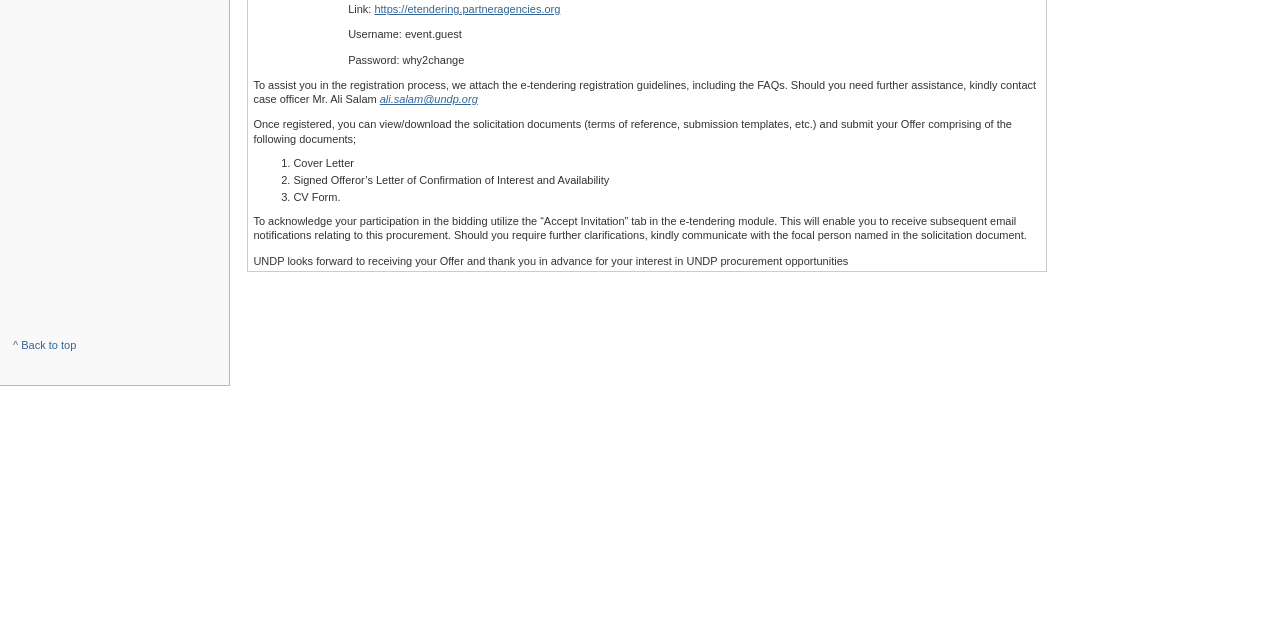Calculate the bounding box coordinates for the UI element based on the following description: "Back to top". Ensure the coordinates are four float numbers between 0 and 1, i.e., [left, top, right, bottom].

[0.017, 0.53, 0.06, 0.549]